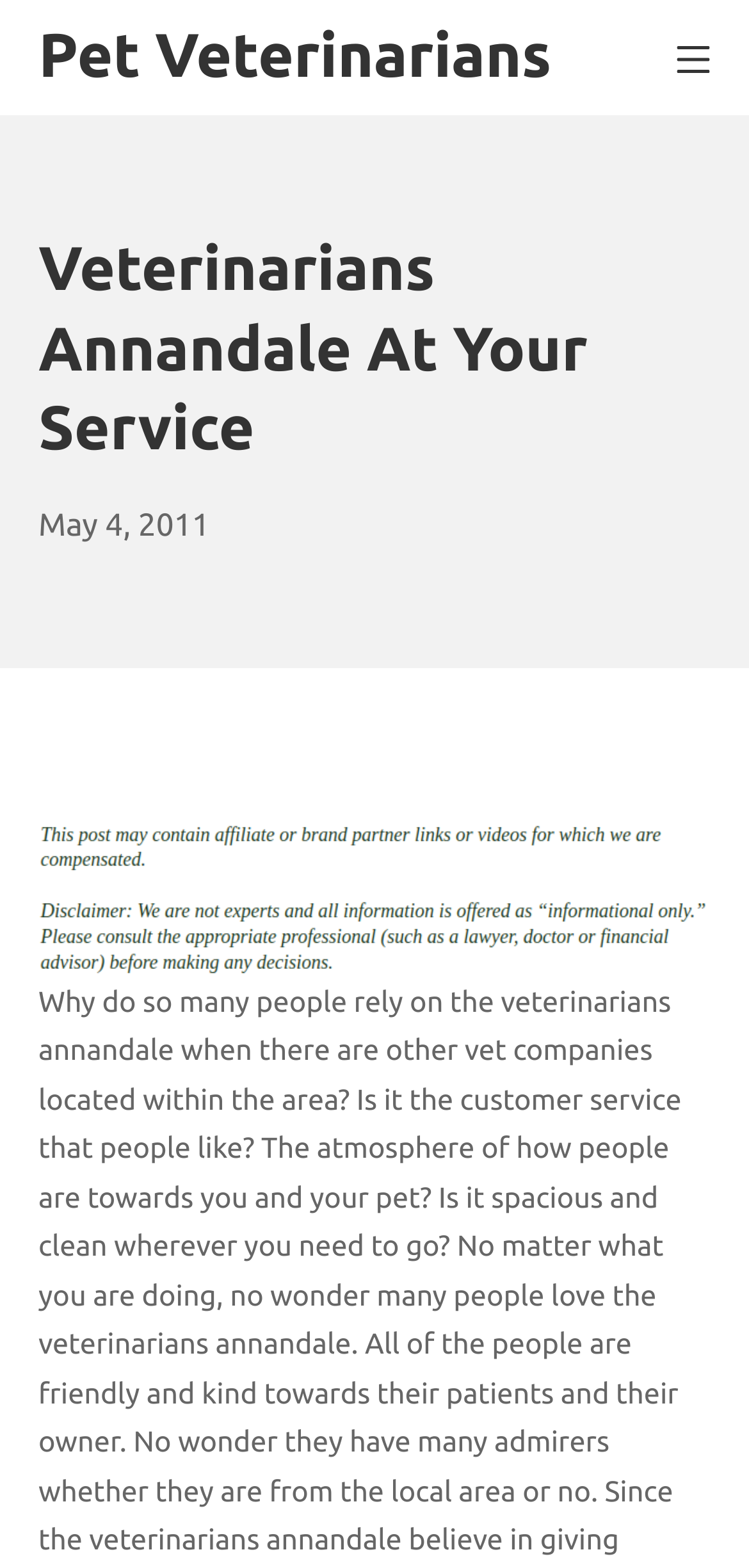What is the date mentioned in the hero section?
Look at the image and provide a detailed response to the question.

The date mentioned in the hero section is 'May 4, 2011', which is a link and also has a time element associated with it.